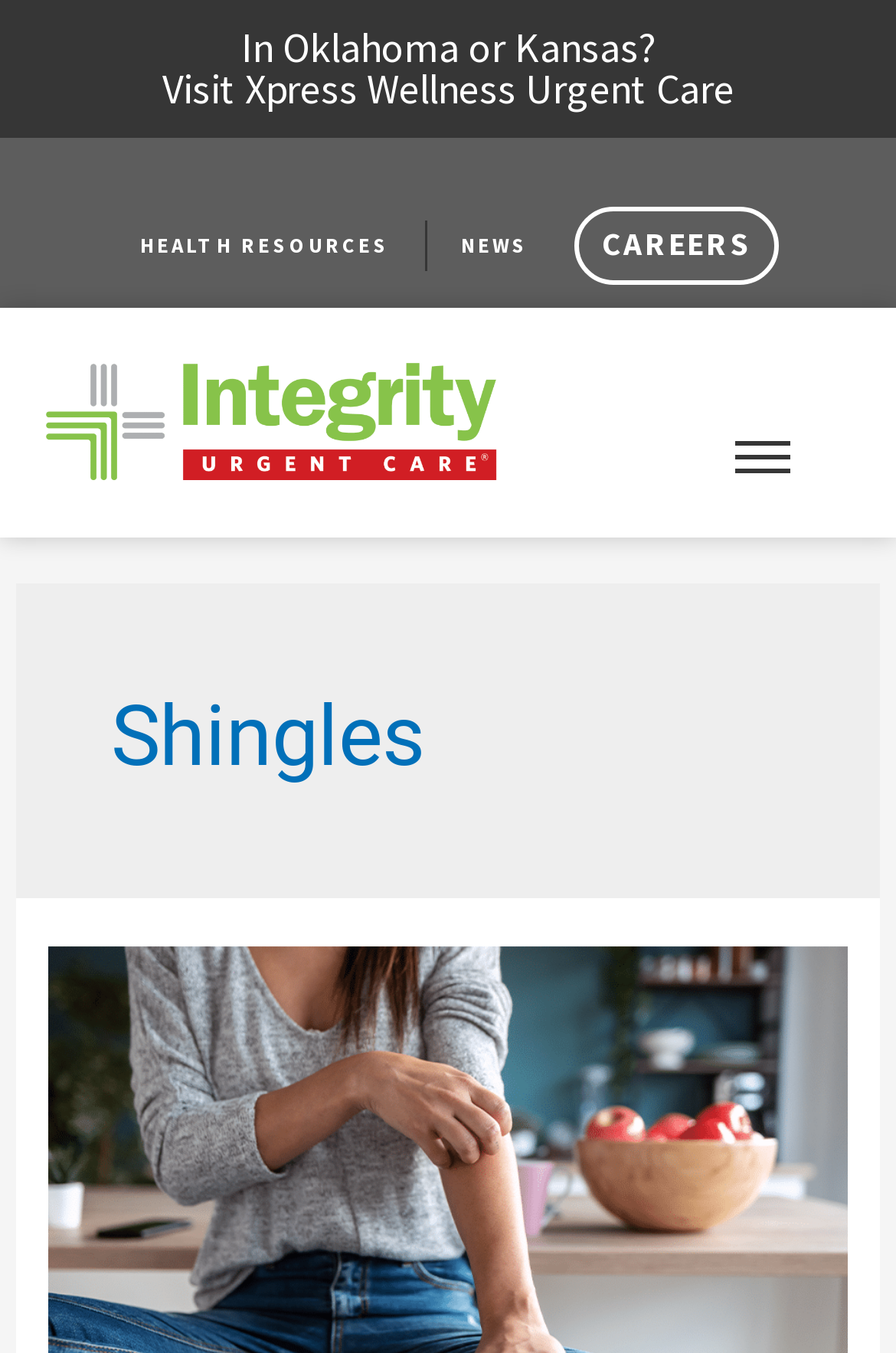Please determine the bounding box coordinates for the UI element described as: "Health Resources".

[0.156, 0.163, 0.435, 0.2]